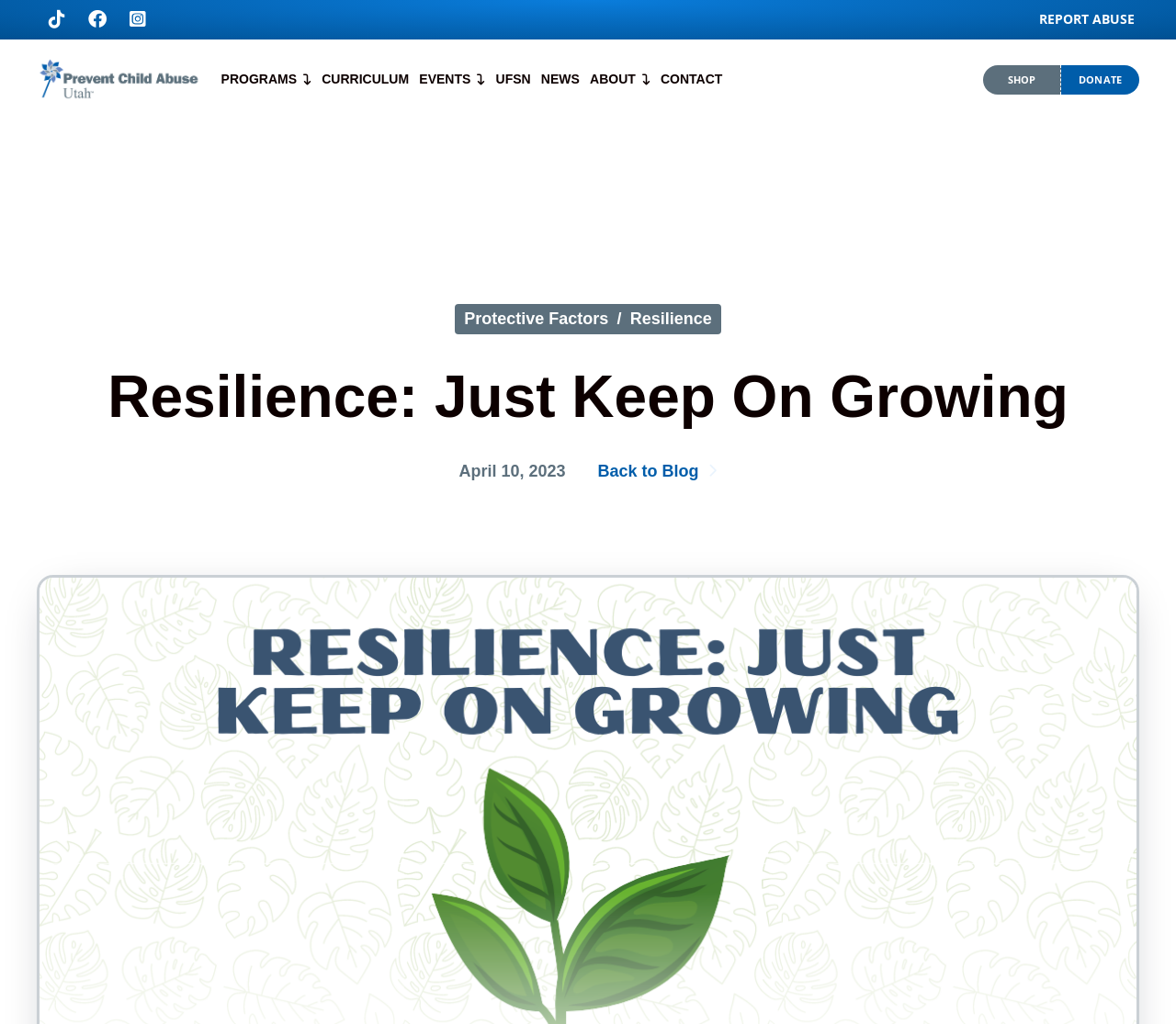Please specify the bounding box coordinates in the format (top-left x, top-left y, bottom-right x, bottom-right y), with values ranging from 0 to 1. Identify the bounding box for the UI component described as follows: Resilience

[0.536, 0.3, 0.605, 0.323]